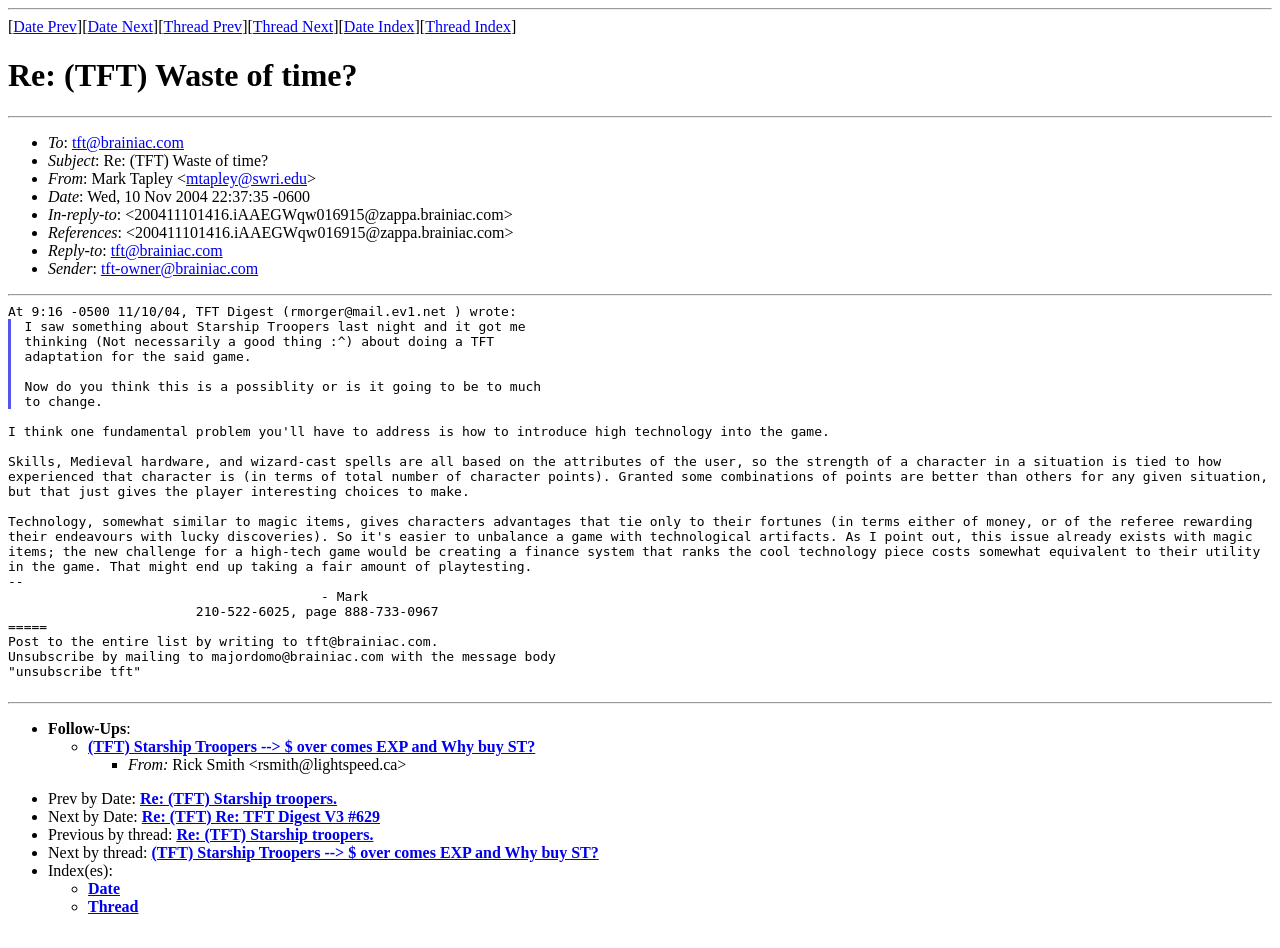Please use the details from the image to answer the following question comprehensively:
How can users unsubscribe from the email list?

The instructions for unsubscribing from the email list can be found at the bottom of the email, which mentions that users can unsubscribe by mailing to majordomo@brainiac.com with the message body 'unsubscribe tft'. This indicates that users need to send an email to the specified address with the specified message body to unsubscribe from the list.